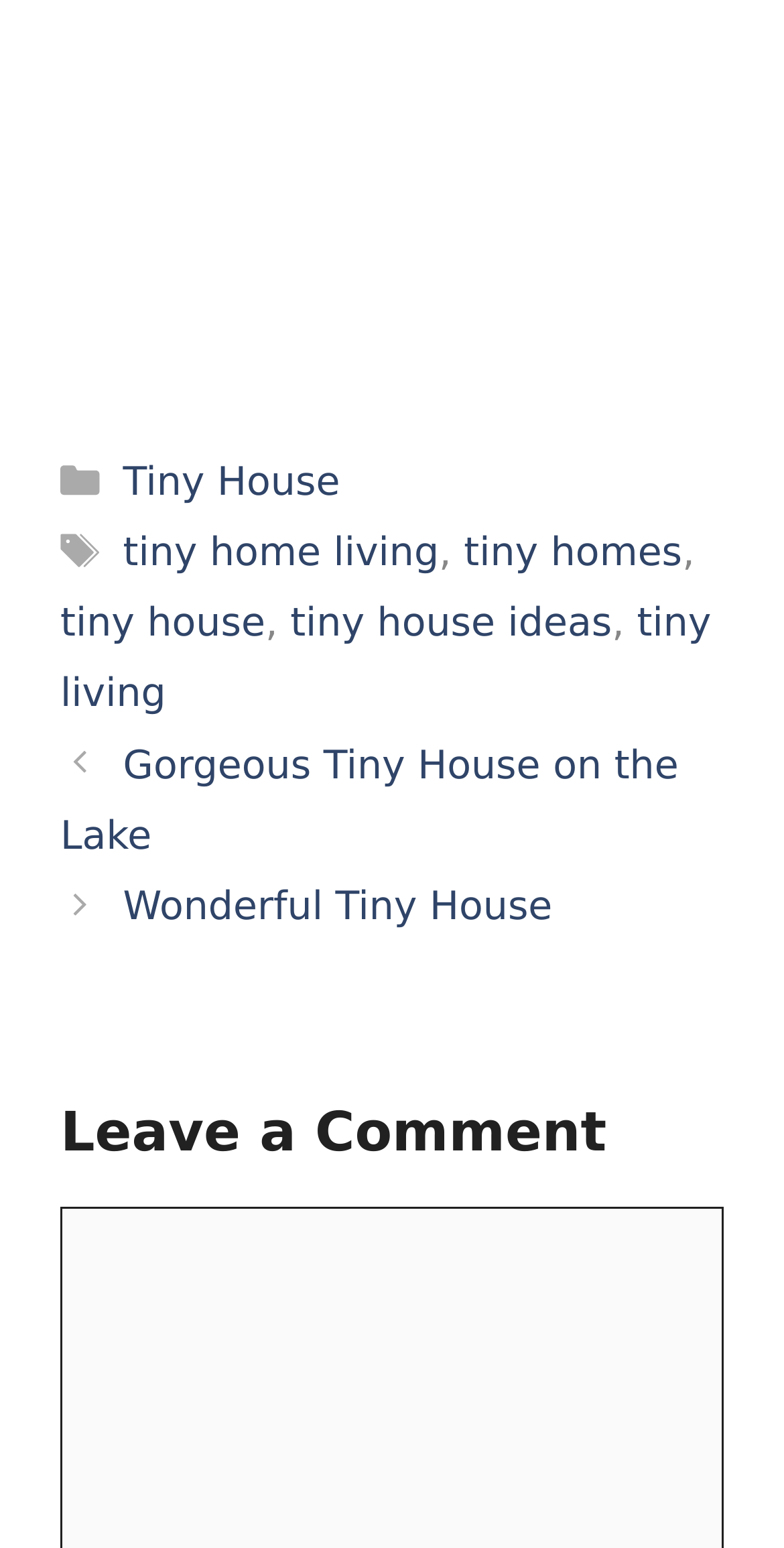Please locate the bounding box coordinates of the element's region that needs to be clicked to follow the instruction: "Leave a comment". The bounding box coordinates should be provided as four float numbers between 0 and 1, i.e., [left, top, right, bottom].

[0.077, 0.712, 0.923, 0.754]